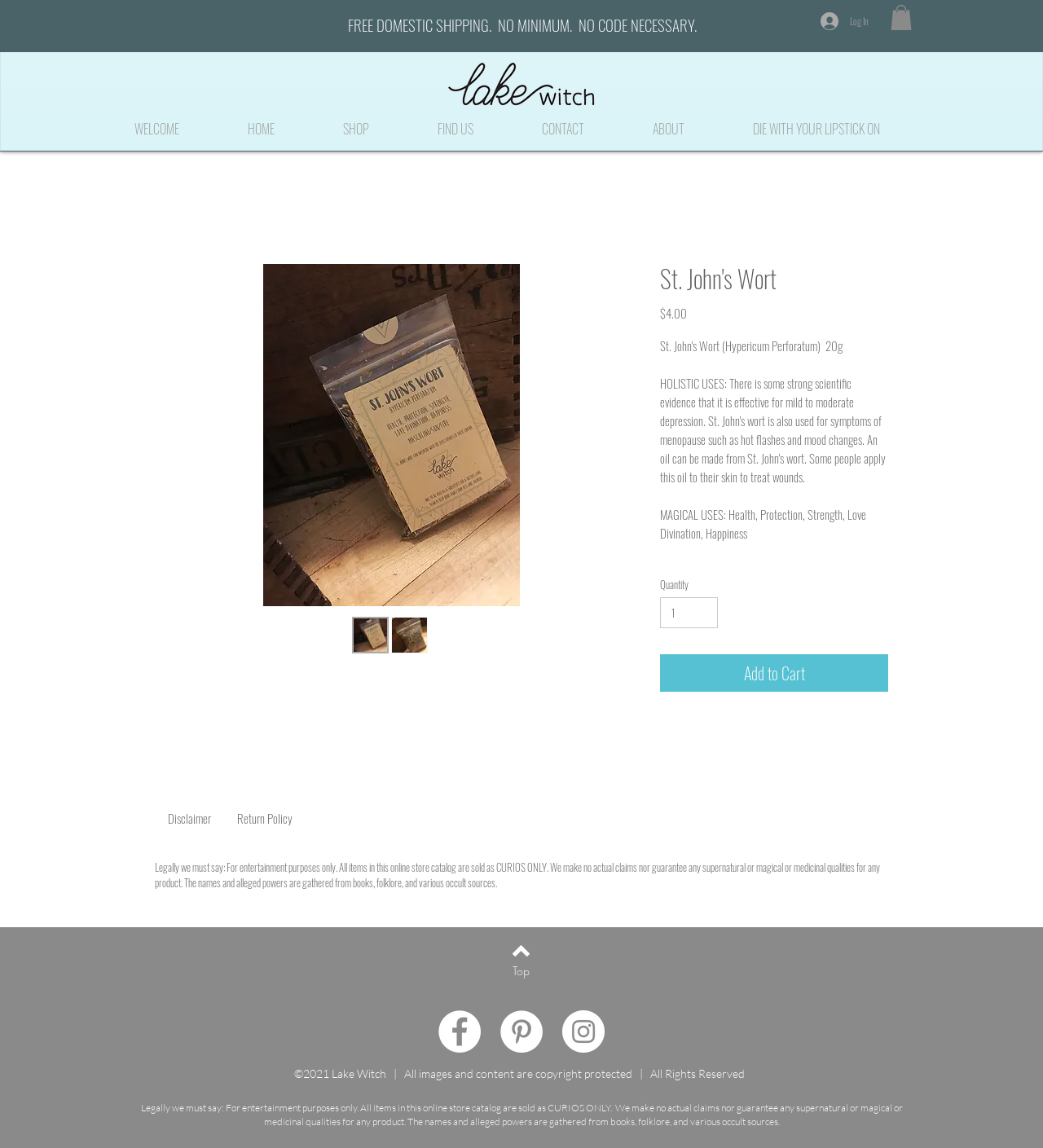Identify the bounding box coordinates of the element that should be clicked to fulfill this task: "View the disclaimer". The coordinates should be provided as four float numbers between 0 and 1, i.e., [left, top, right, bottom].

[0.15, 0.696, 0.213, 0.73]